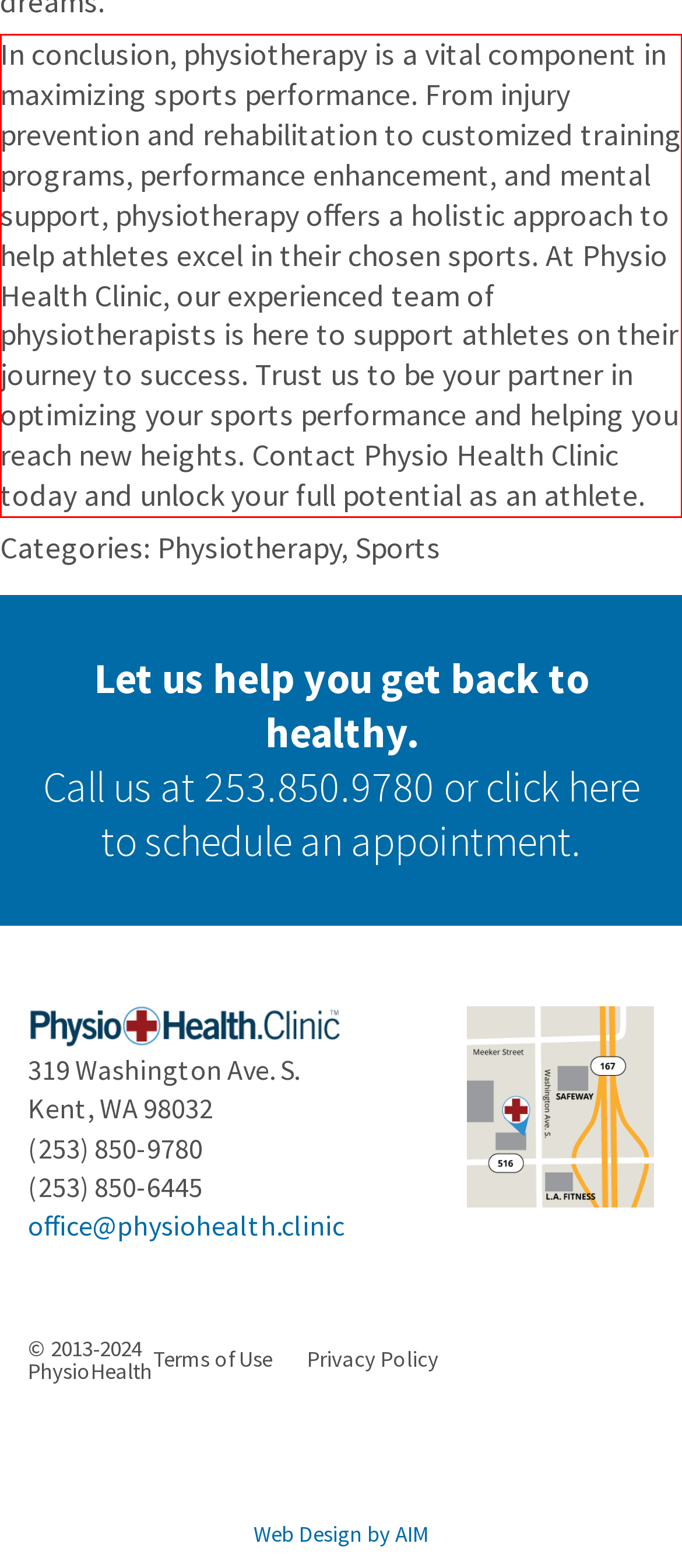Please identify and extract the text content from the UI element encased in a red bounding box on the provided webpage screenshot.

In conclusion, physiotherapy is a vital component in maximizing sports performance. From injury prevention and rehabilitation to customized training programs, performance enhancement, and mental support, physiotherapy offers a holistic approach to help athletes excel in their chosen sports. At Physio Health Clinic, our experienced team of physiotherapists is here to support athletes on their journey to success. Trust us to be your partner in optimizing your sports performance and helping you reach new heights. Contact Physio Health Clinic today and unlock your full potential as an athlete.